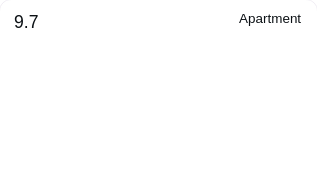With reference to the image, please provide a detailed answer to the following question: Where is Woodland Lodge located?

The location of Woodland Lodge can be determined by reading the descriptive text, which mentions that it is situated in Port na Long, Isle of Skye, United Kingdom. This information is essential for potential guests who want to explore the surrounding area and plan their trip.